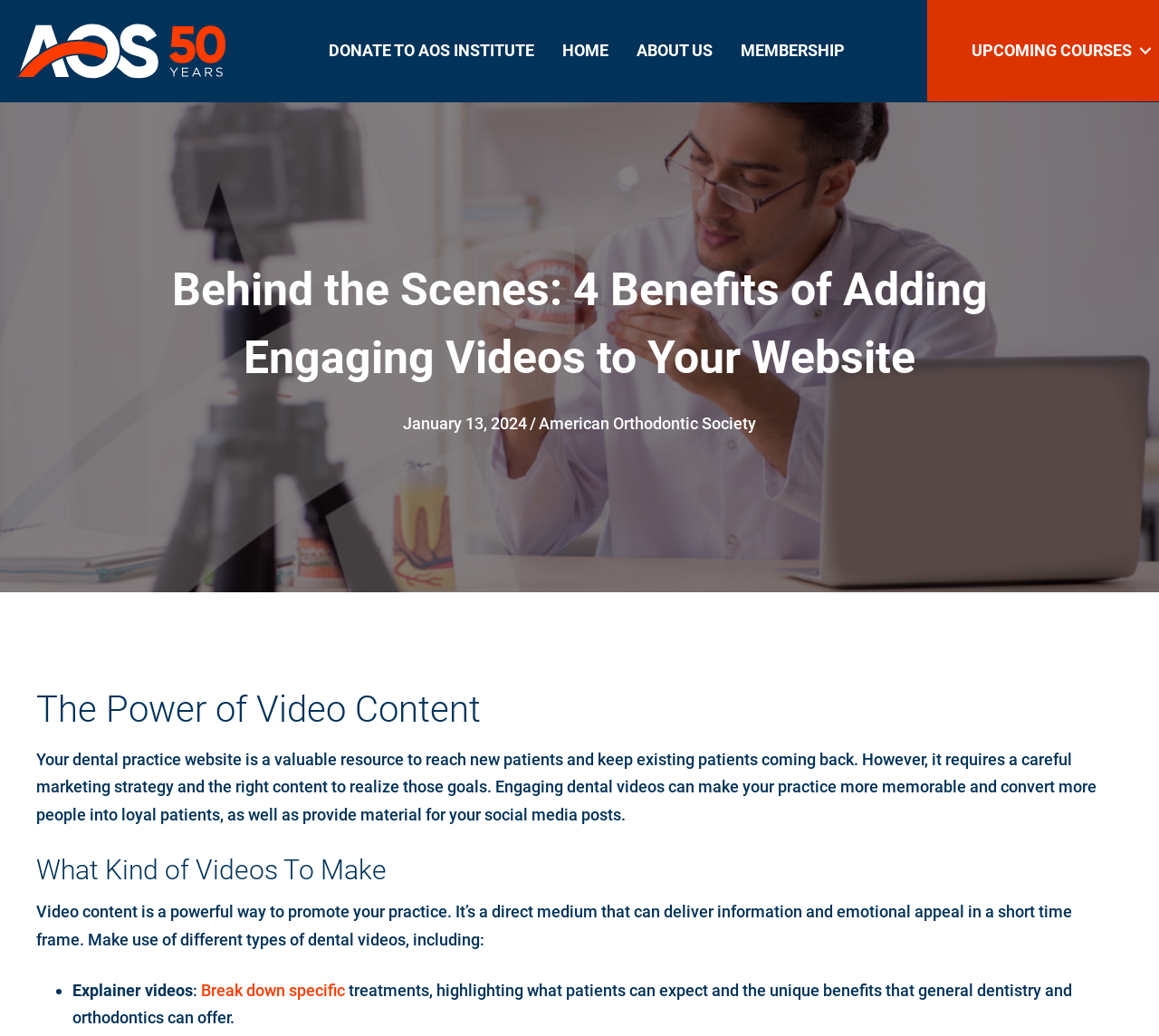Please mark the bounding box coordinates of the area that should be clicked to carry out the instruction: "Click the AOS 50 Years Logo".

[0.016, 0.038, 0.194, 0.057]